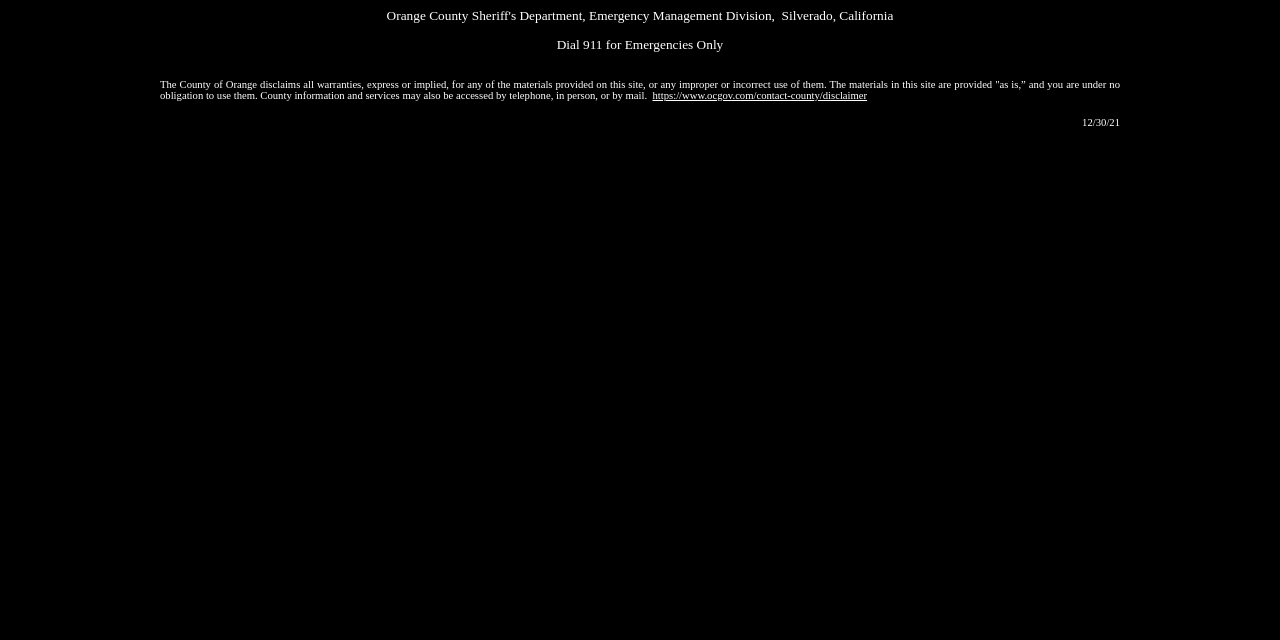Identify the bounding box coordinates for the UI element described as follows: "https://www.ocgov.com/contact-county/disclaimer". Ensure the coordinates are four float numbers between 0 and 1, formatted as [left, top, right, bottom].

[0.51, 0.141, 0.677, 0.158]